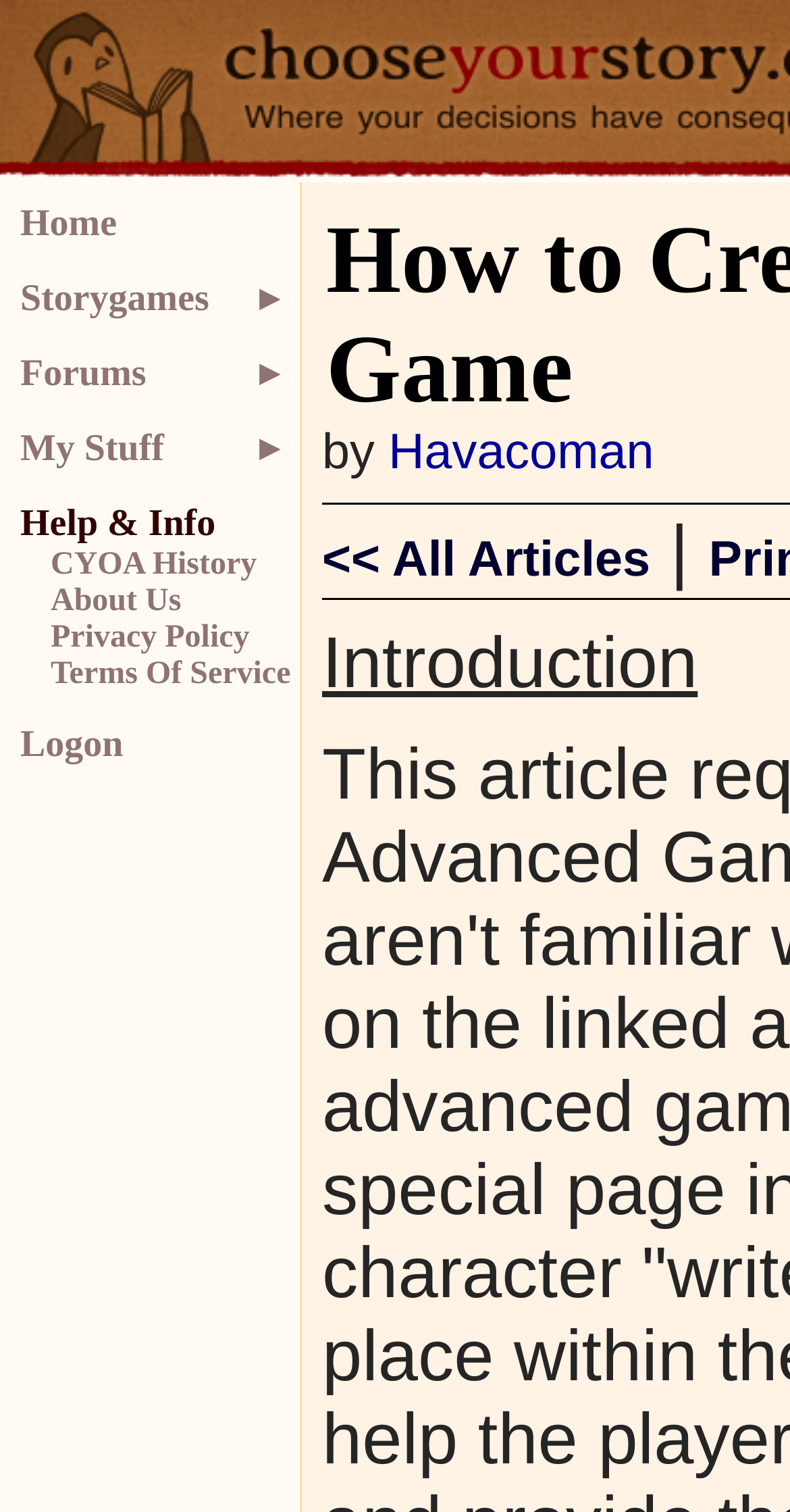Give a short answer using one word or phrase for the question:
How many main navigation links are there?

4